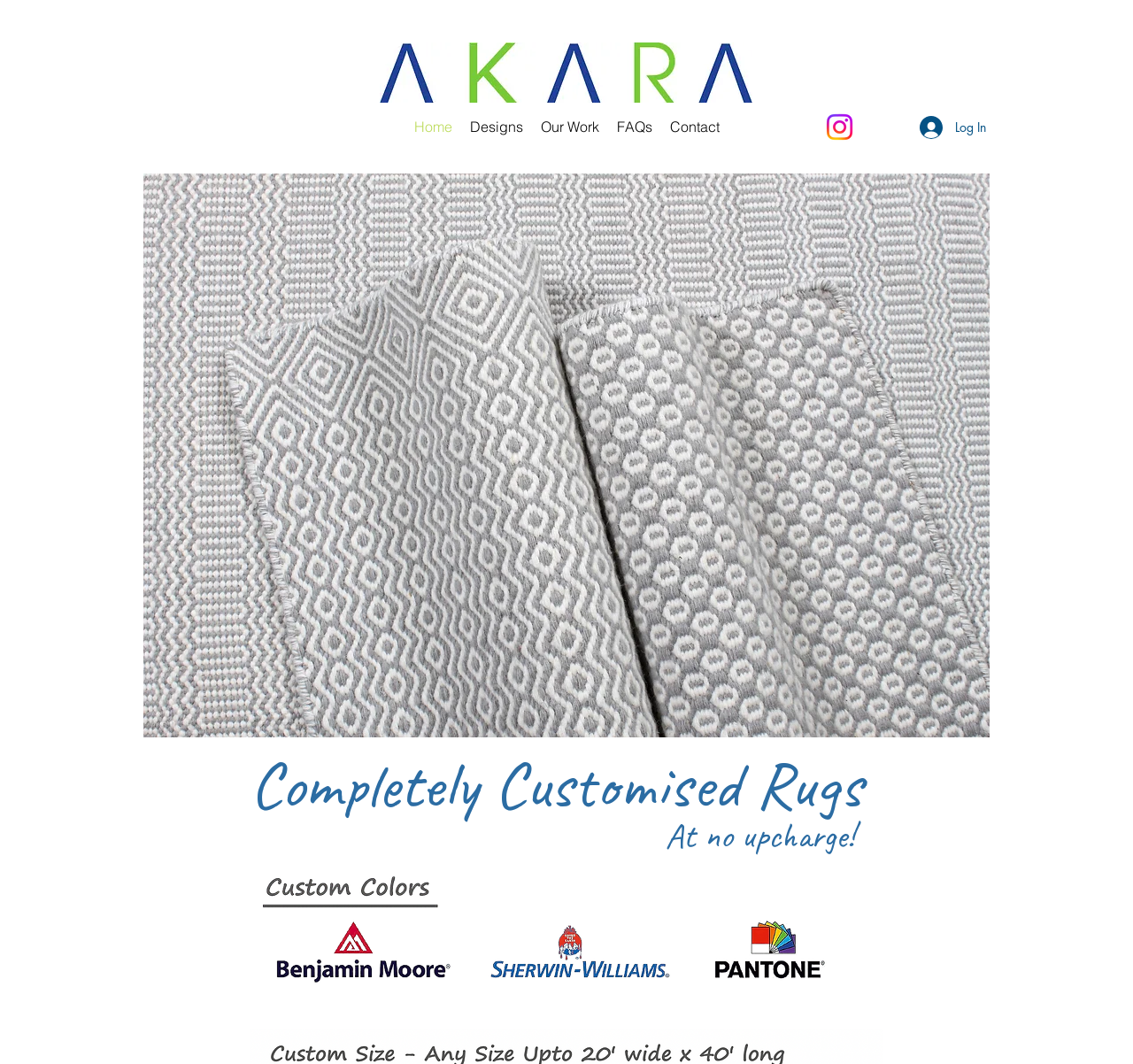What type of products does the website offer?
Examine the image and provide an in-depth answer to the question.

Based on the website's navigation menu, it appears to offer various types of rugs, carpets, and cushions, as well as custom-made products.